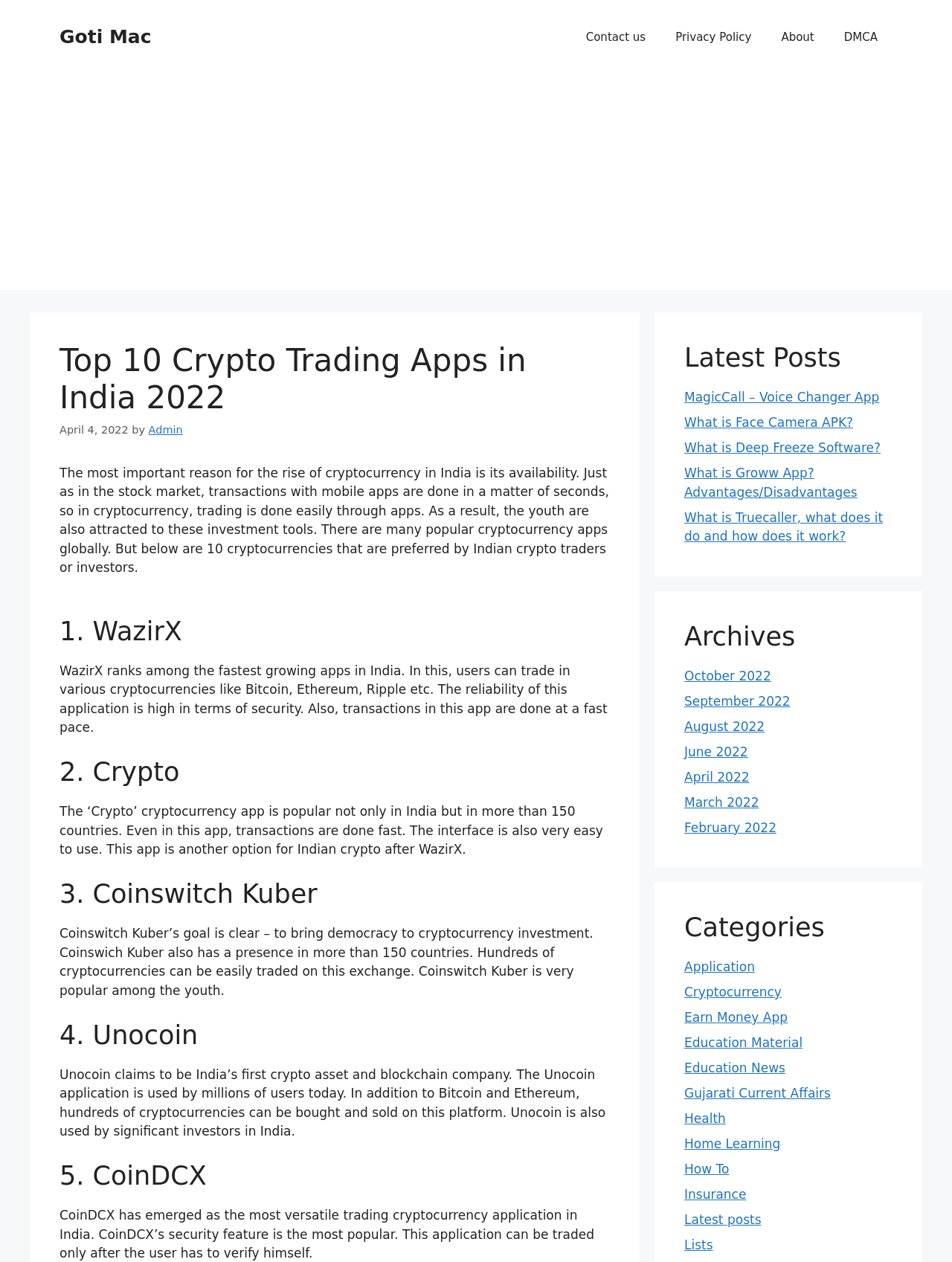Please identify the bounding box coordinates of the area I need to click to accomplish the following instruction: "Check the link to Joe’s Interests".

None